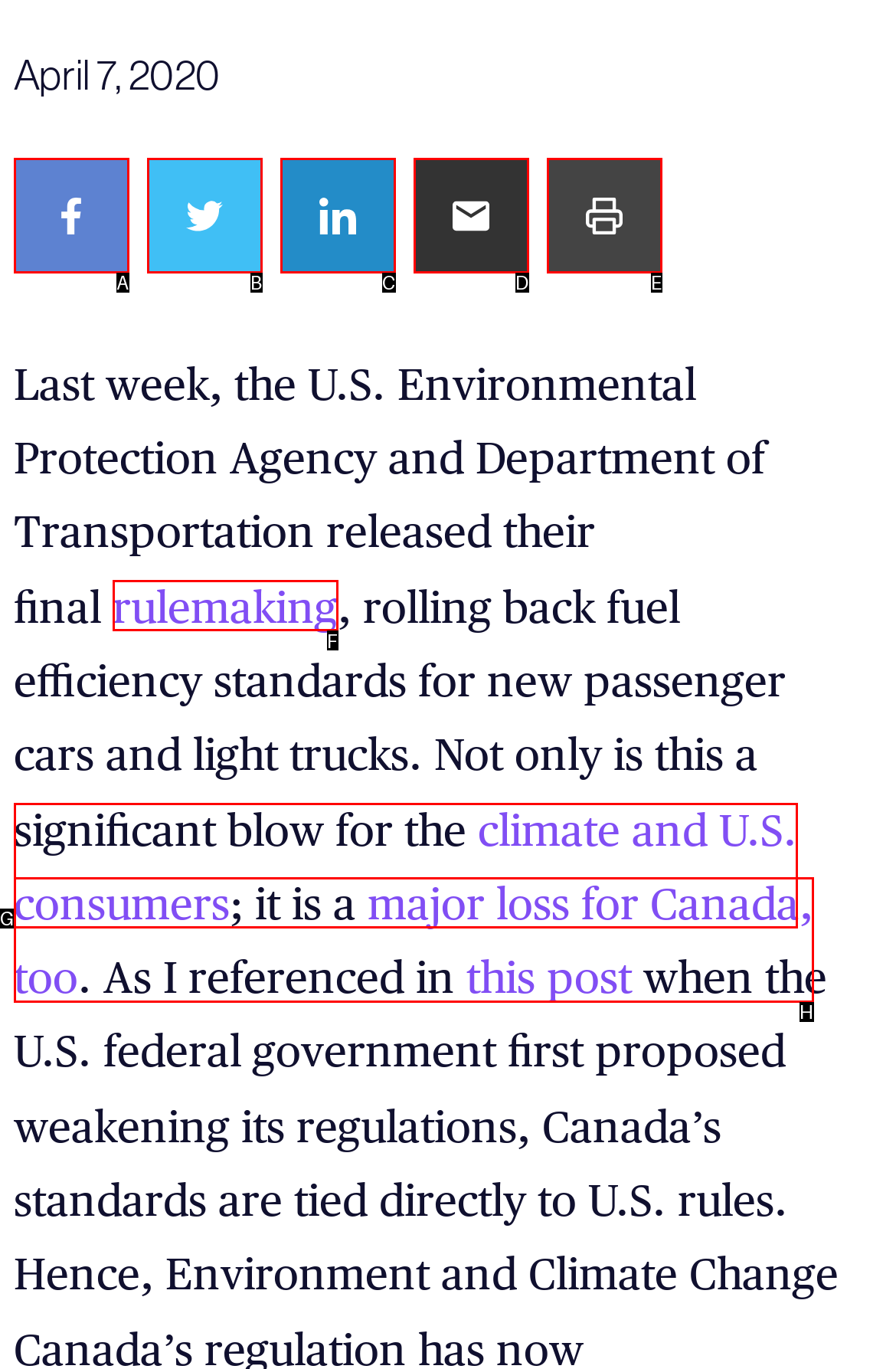Select the proper HTML element to perform the given task: Read more about rulemaking Answer with the corresponding letter from the provided choices.

F